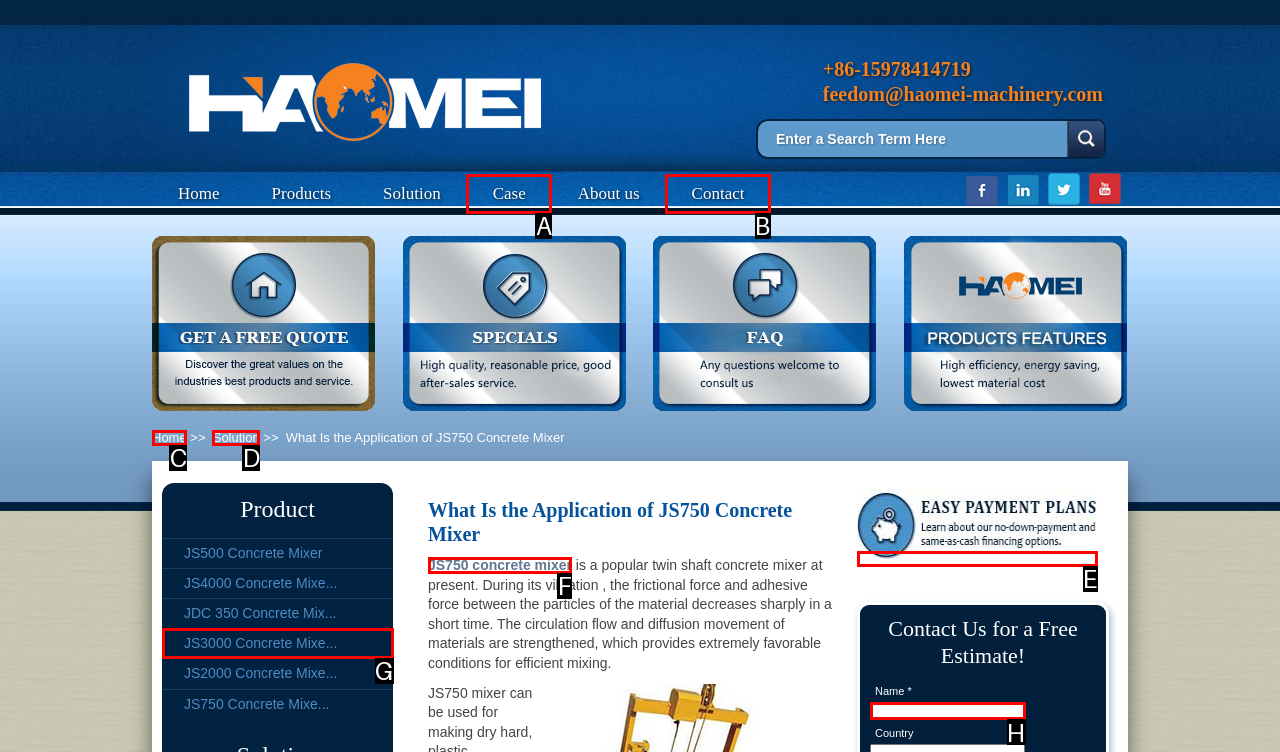Based on the element described as: alt="Contact" name="t2640:r1:c3:f39011"
Find and respond with the letter of the correct UI element.

None